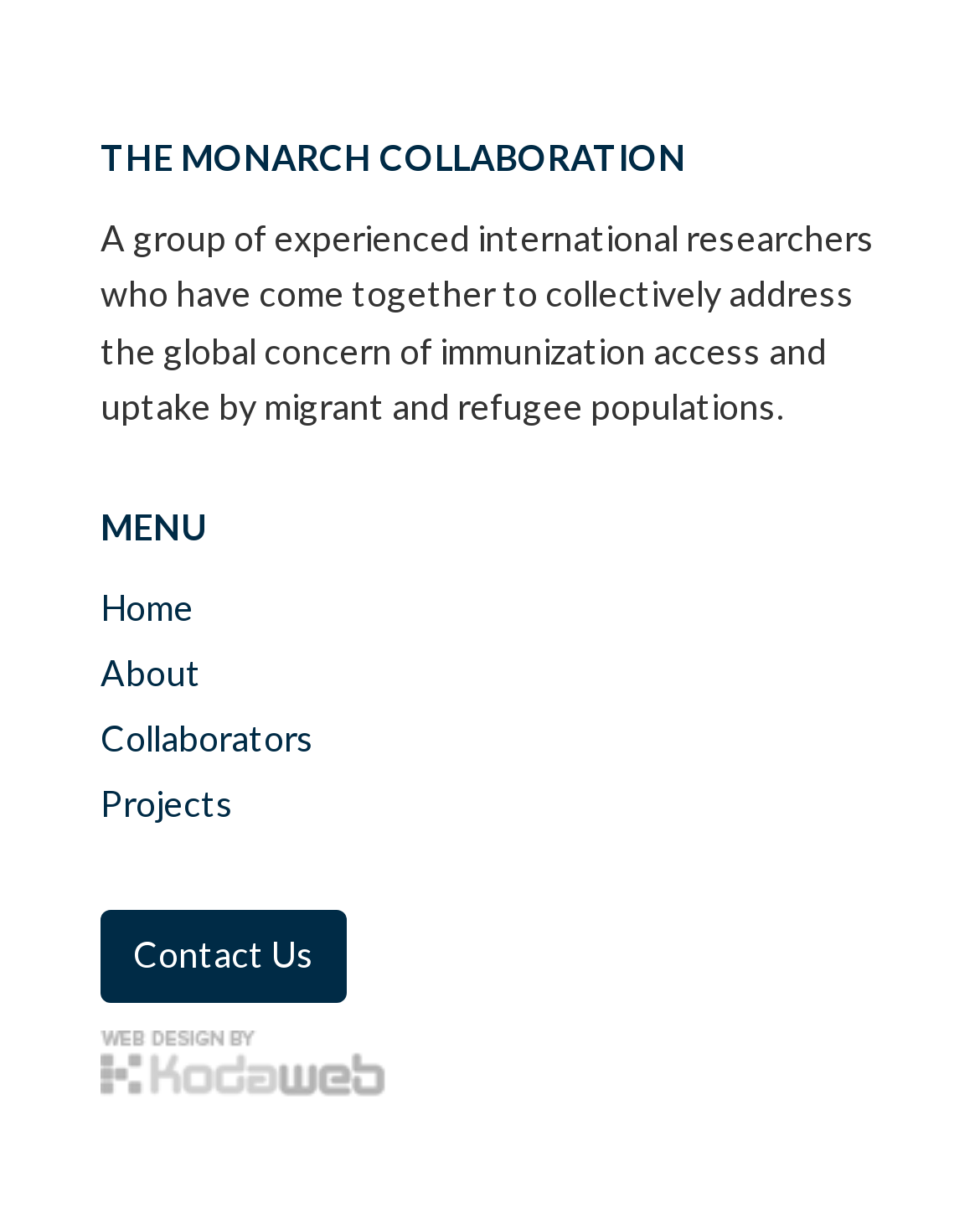Please specify the bounding box coordinates in the format (top-left x, top-left y, bottom-right x, bottom-right y), with values ranging from 0 to 1. Identify the bounding box for the UI component described as follows: About

[0.103, 0.534, 0.897, 0.588]